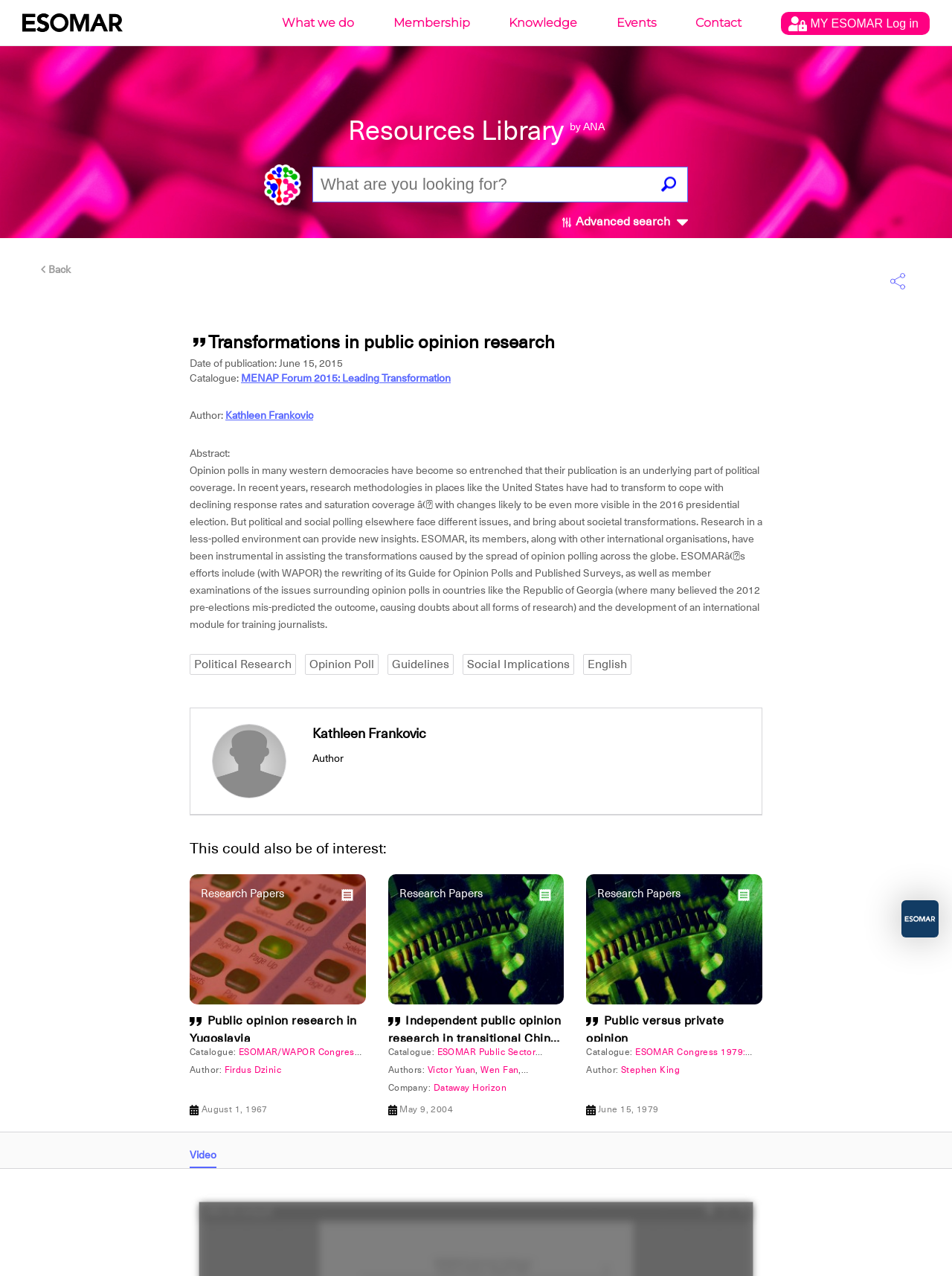Show me the bounding box coordinates of the clickable region to achieve the task as per the instruction: "Search for something".

[0.69, 0.138, 0.715, 0.152]